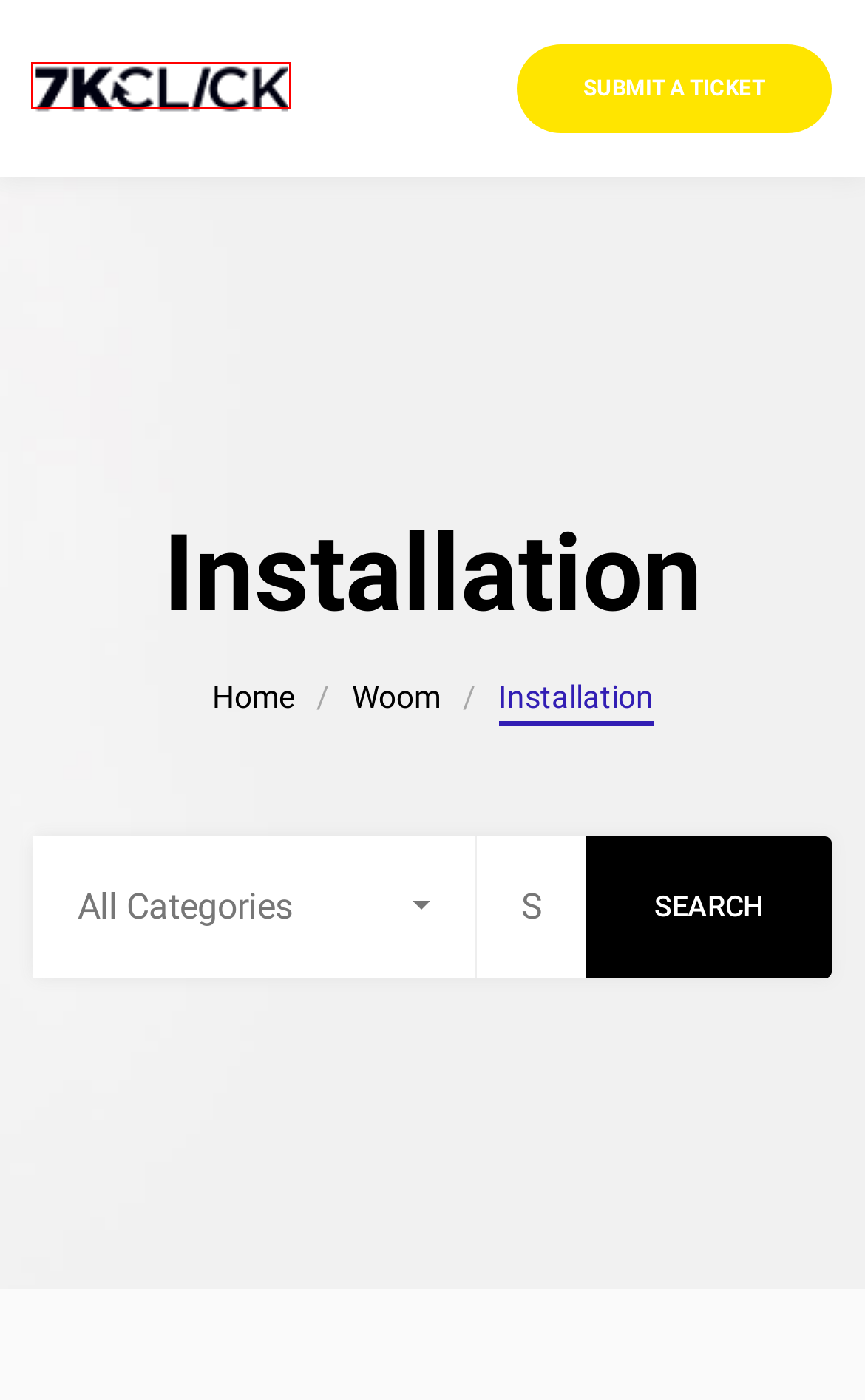You are provided with a screenshot of a webpage that includes a red rectangle bounding box. Please choose the most appropriate webpage description that matches the new webpage after clicking the element within the red bounding box. Here are the candidates:
A. Qstyle – Evollethemes Support Center
B. Conixpres – Evollethemes Support Center
C. Garage – Evollethemes Support Center
D. Nordgard – Evollethemes Support Center
E. Support
F. Woom – Evollethemes Support Center
G. Hague – Evollethemes Support Center
H. Foro – Evollethemes Support Center

E